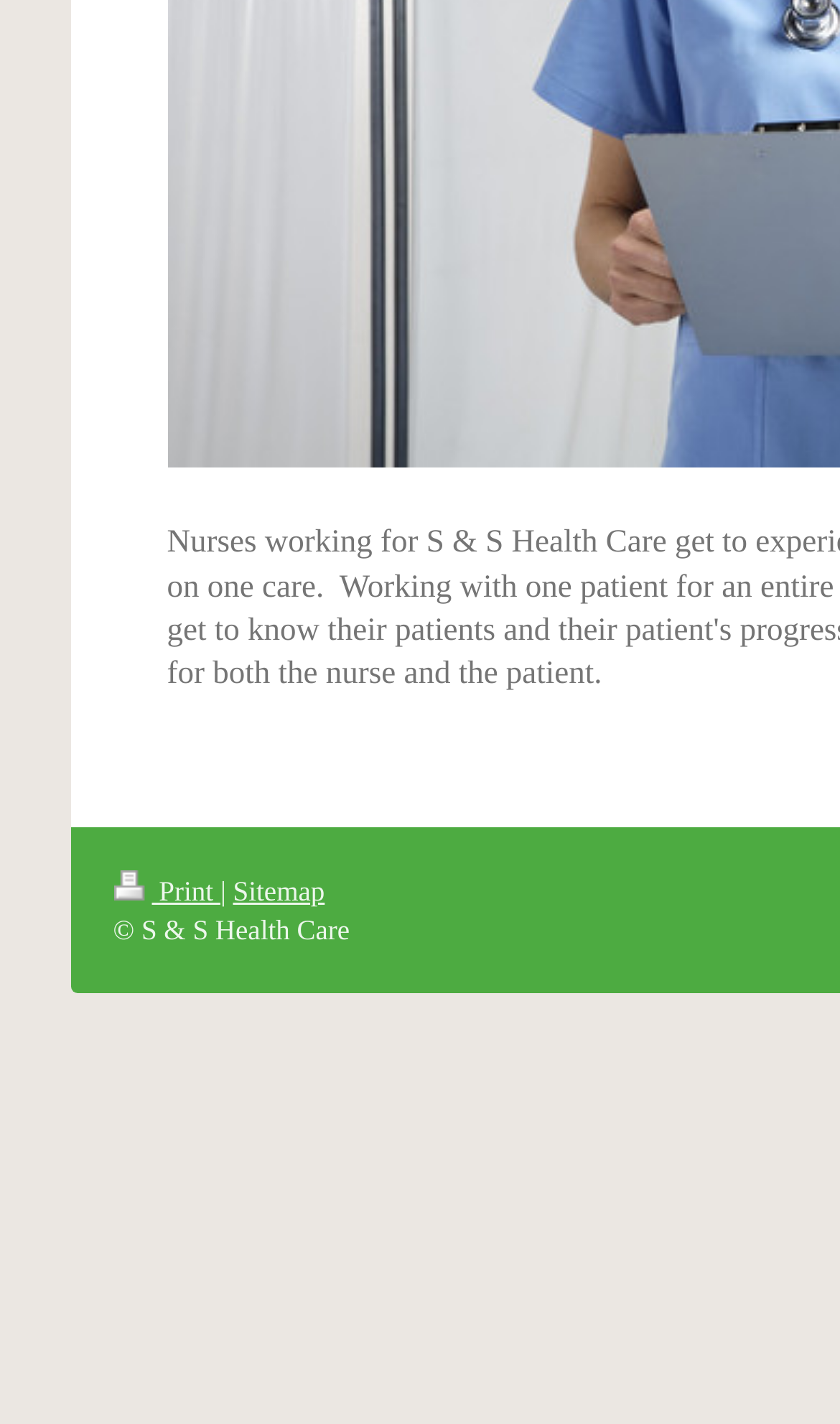Please determine the bounding box coordinates for the element with the description: "Print".

[0.135, 0.614, 0.262, 0.636]